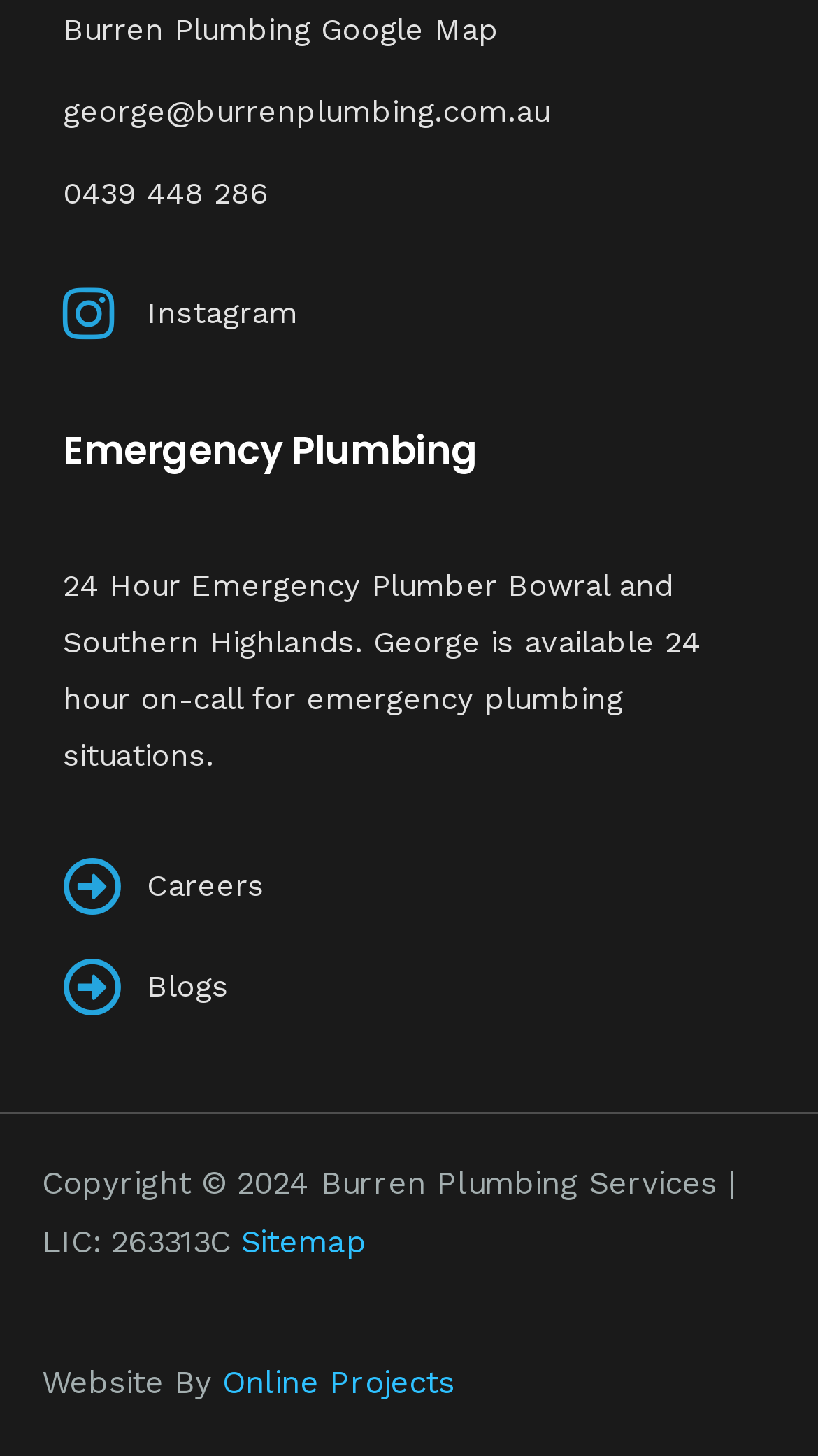What is the license number of Burren Plumbing Services?
Provide a short answer using one word or a brief phrase based on the image.

263313C